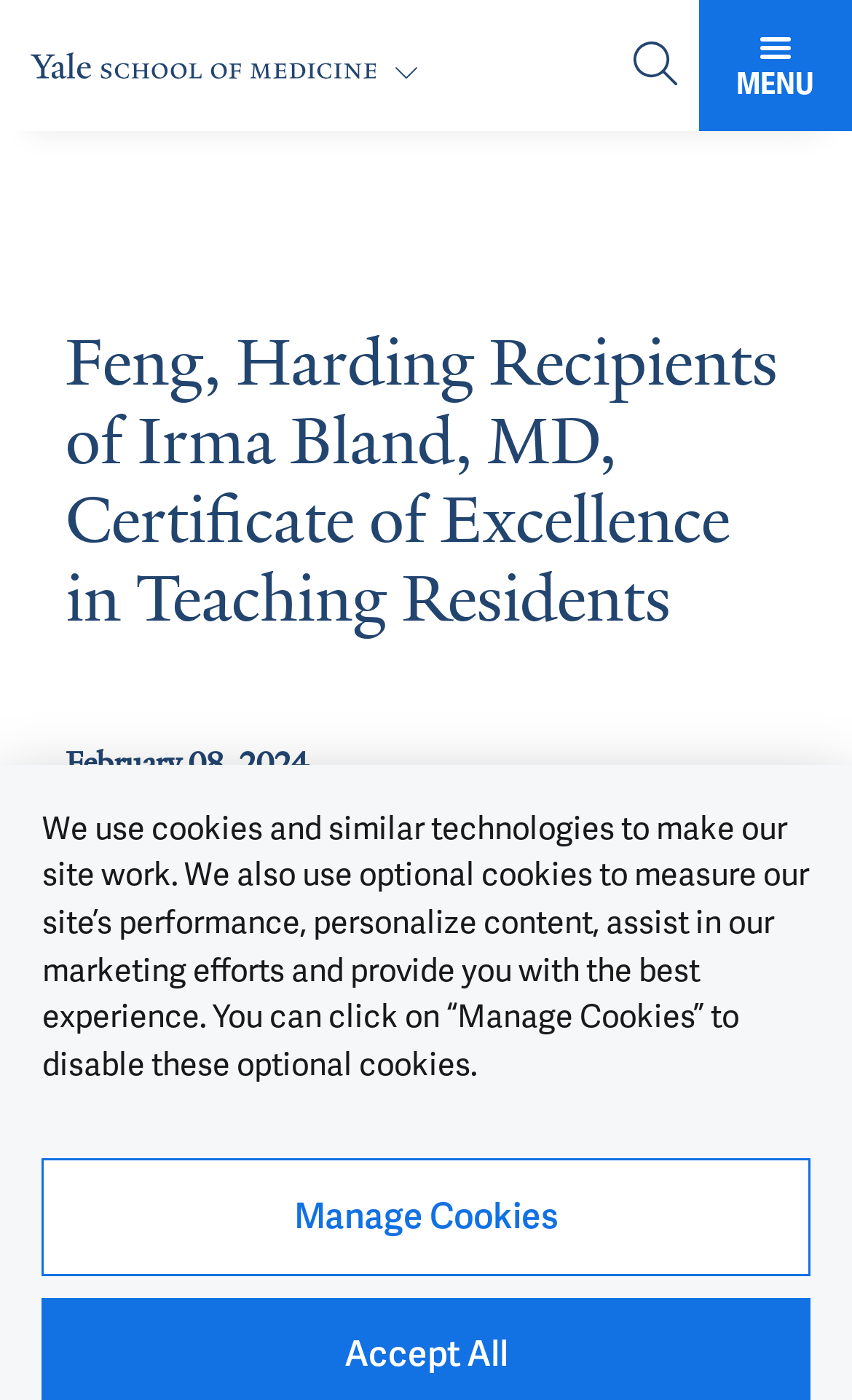Extract the main title from the webpage and generate its text.

Feng, Harding Recipients of Irma Bland, MD, Certificate of Excellence in Teaching Residents